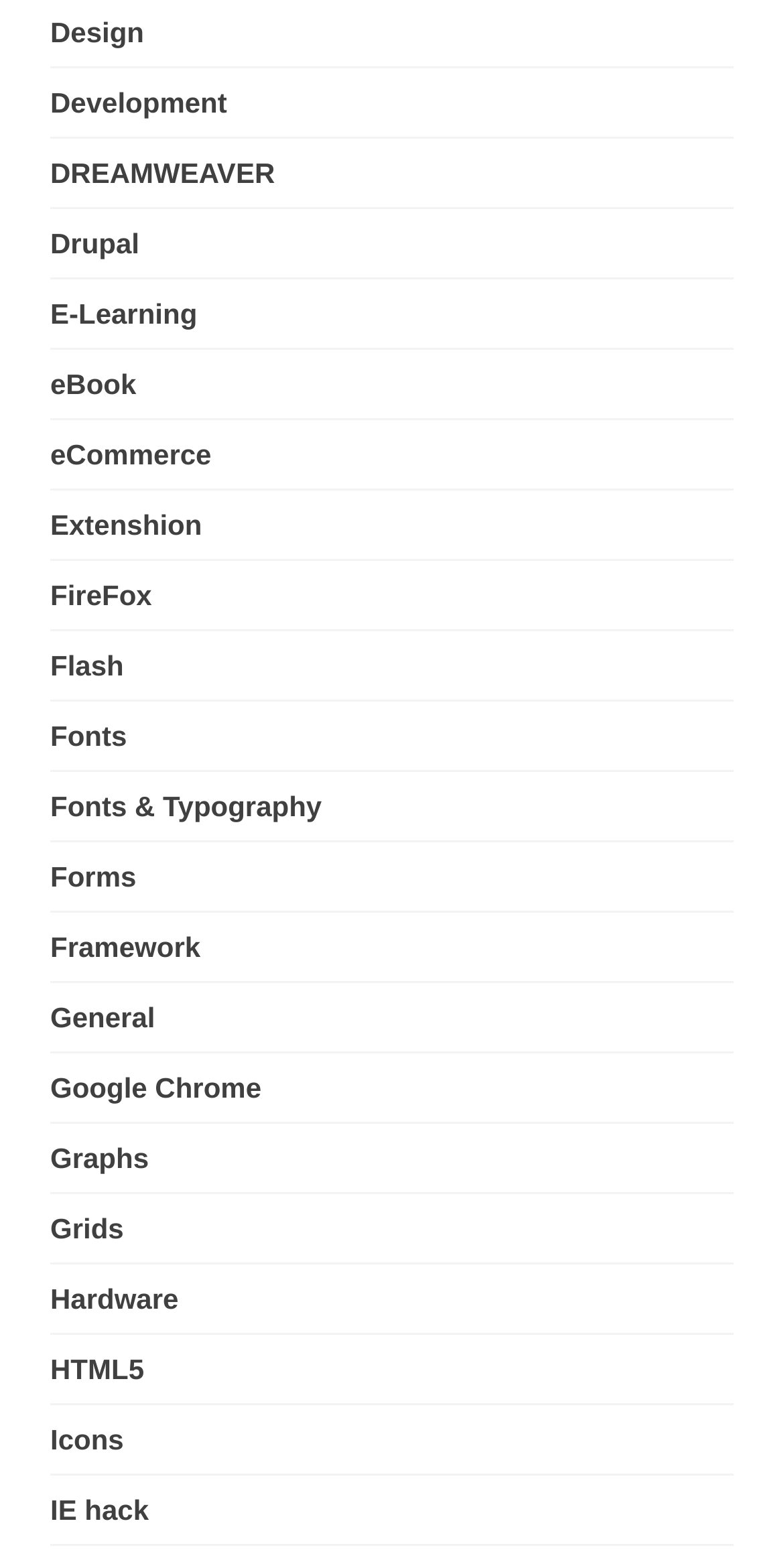Provide a brief response to the question using a single word or phrase: 
What is the last link on the webpage?

IE hack